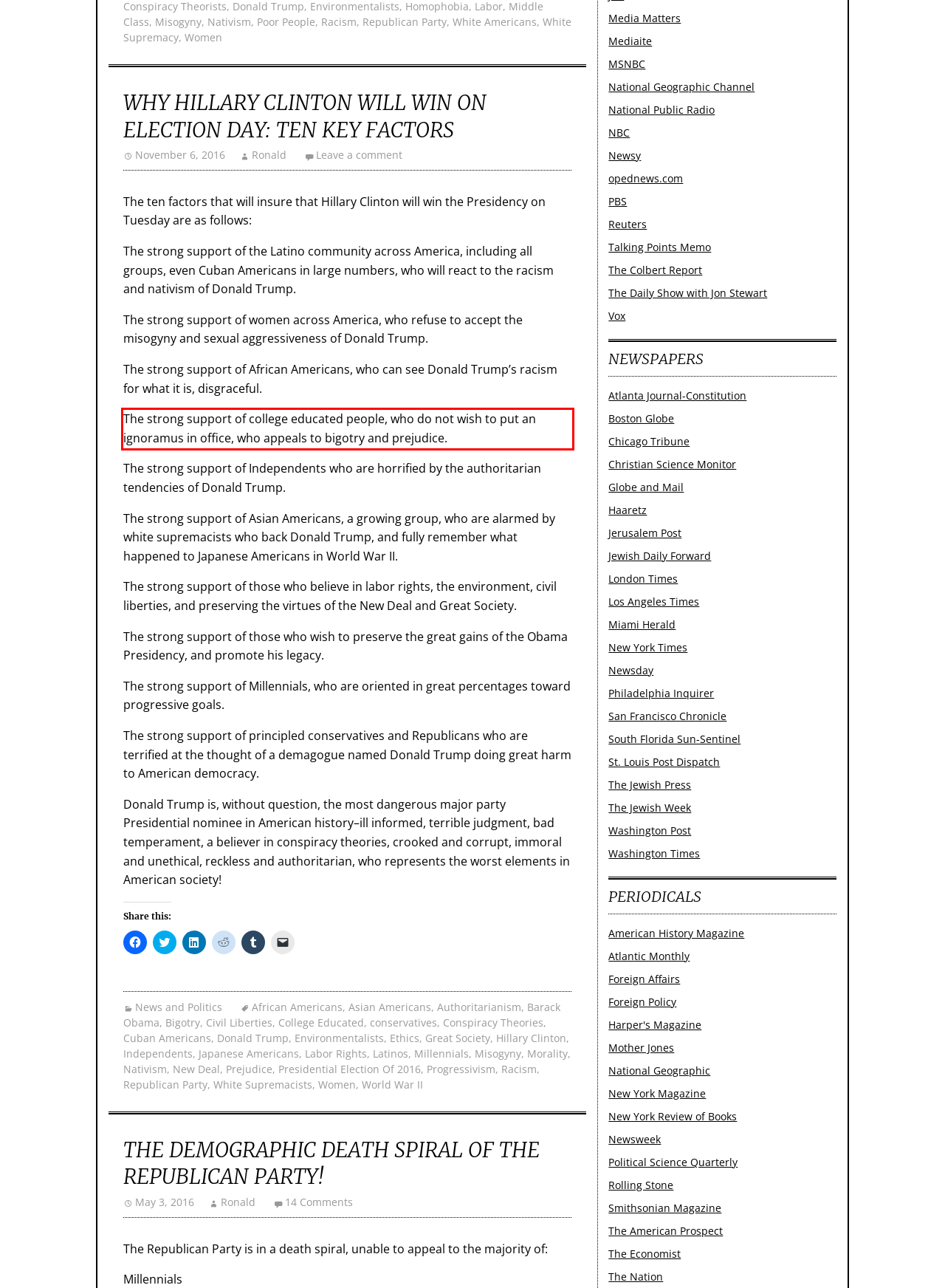Identify and extract the text within the red rectangle in the screenshot of the webpage.

The strong support of college educated people, who do not wish to put an ignoramus in office, who appeals to bigotry and prejudice.